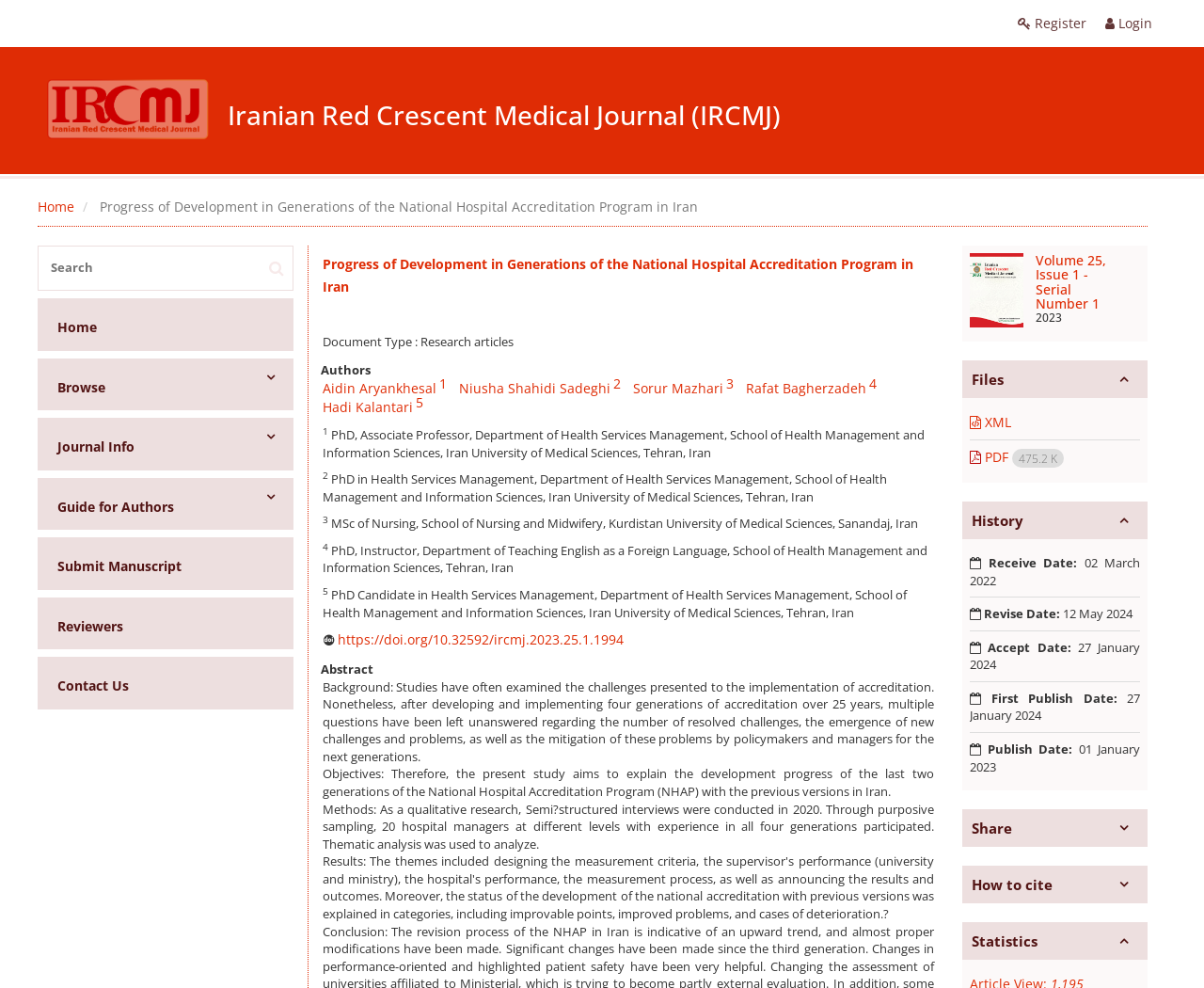Using the information in the image, give a detailed answer to the following question: What is the name of the journal?

I found the answer by looking at the top-left corner of the webpage, where there is a link with the text 'Iranian Red Crescent Medical Journal (IRCMJ)'. This suggests that the webpage is related to this journal.